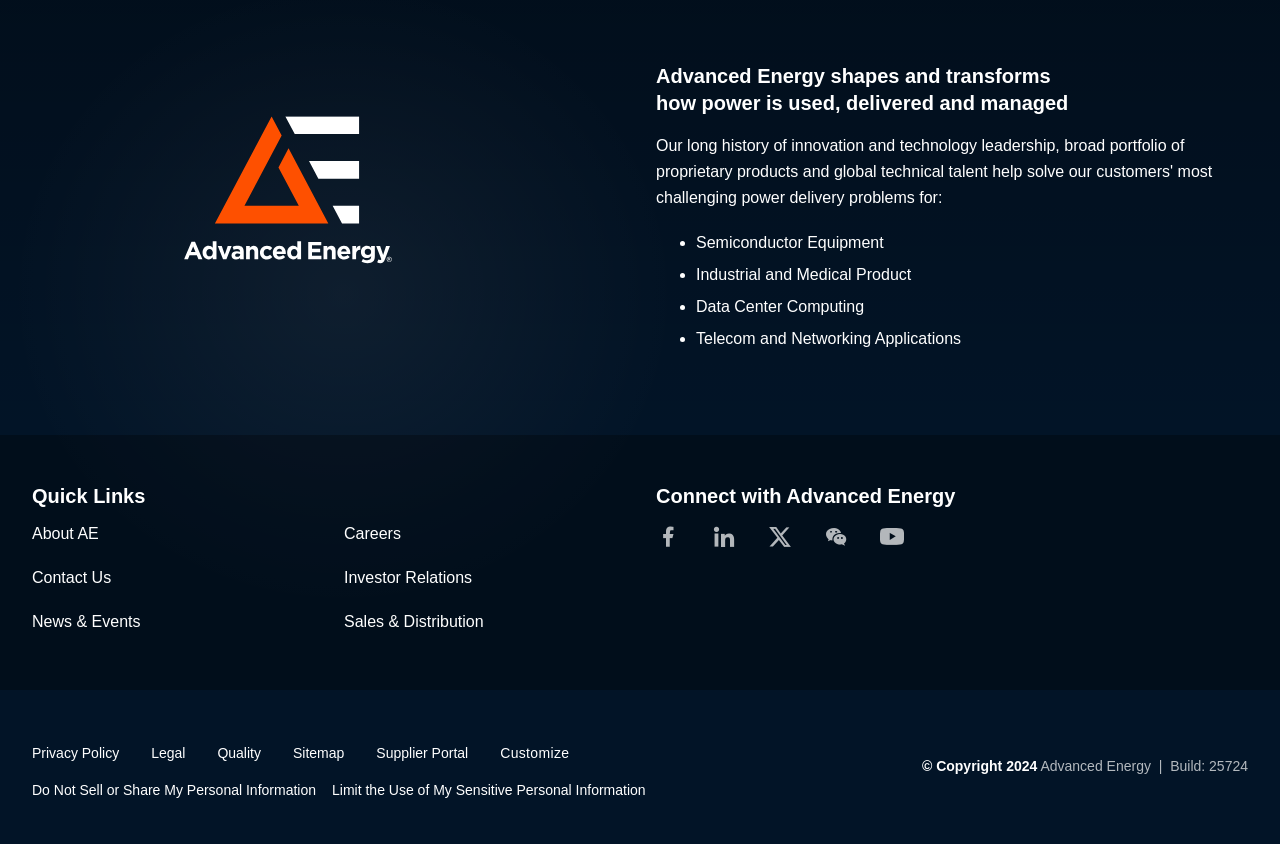Please provide the bounding box coordinates in the format (top-left x, top-left y, bottom-right x, bottom-right y). Remember, all values are floating point numbers between 0 and 1. What is the bounding box coordinate of the region described as: memoneyuk

None